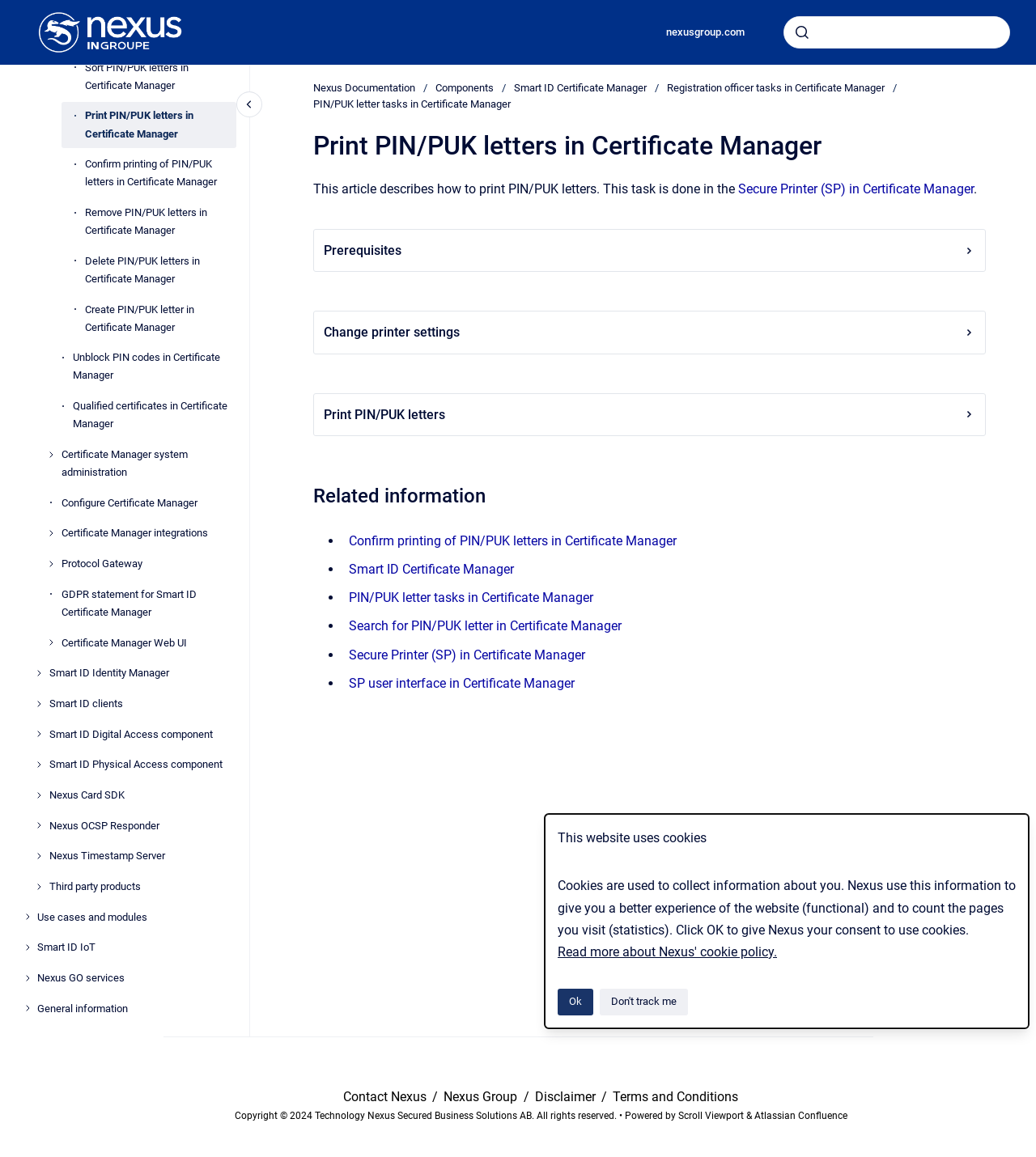What is the purpose of the search box at the top of the webpage? From the image, respond with a single word or brief phrase.

Search